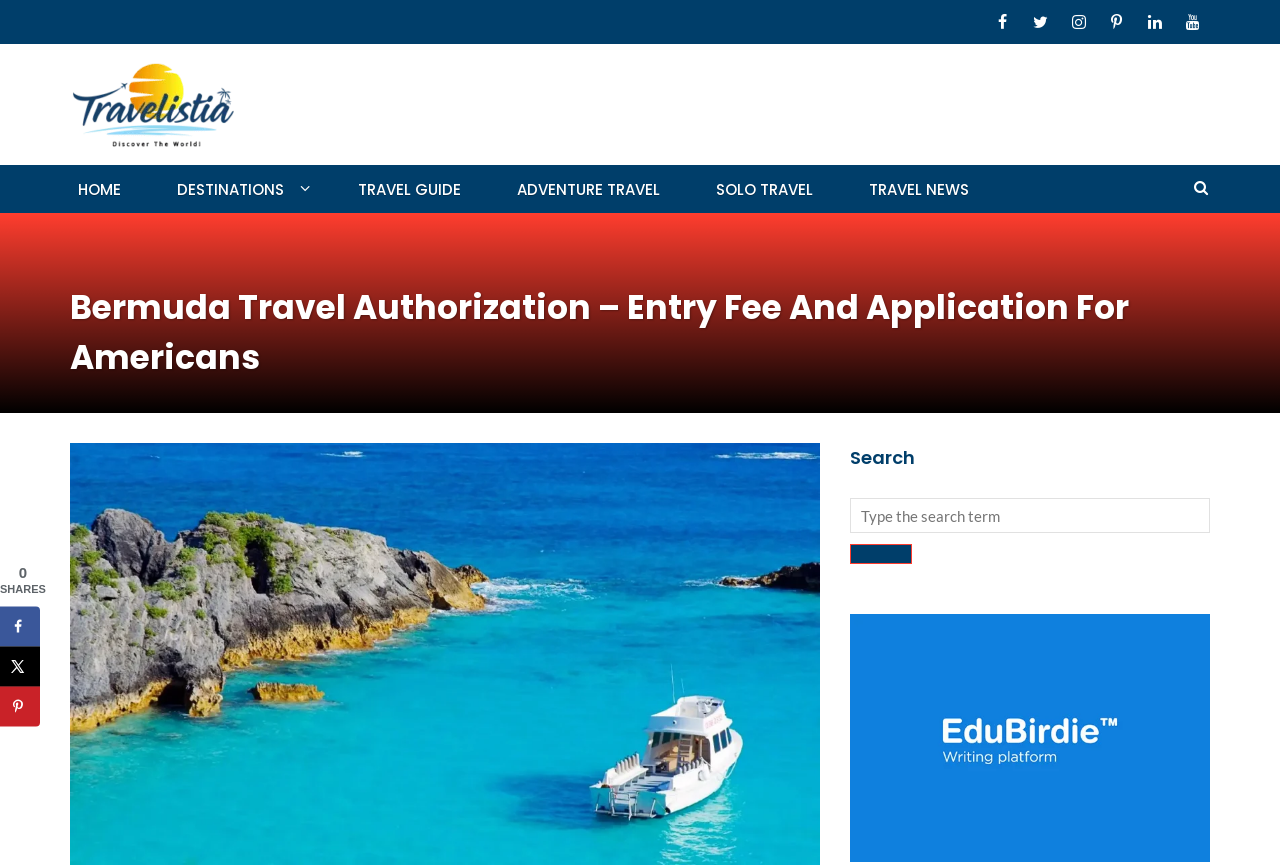Extract the main title from the webpage and generate its text.

Bermuda Travel Authorization – Entry Fee And Application For Americans